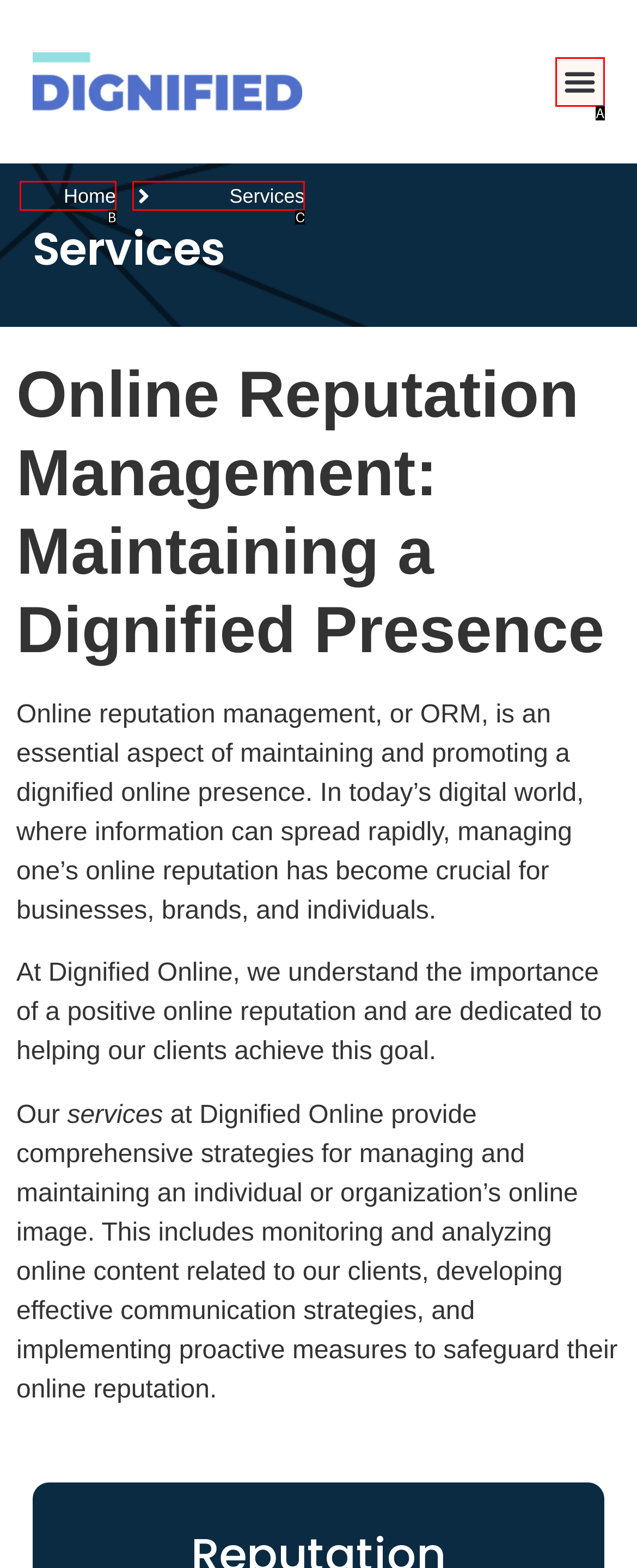Identify the UI element that corresponds to this description: Home
Respond with the letter of the correct option.

B